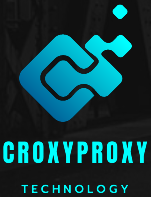What is the font style of the word 'TECHNOLOGY'?
Look at the screenshot and respond with one word or a short phrase.

Striking